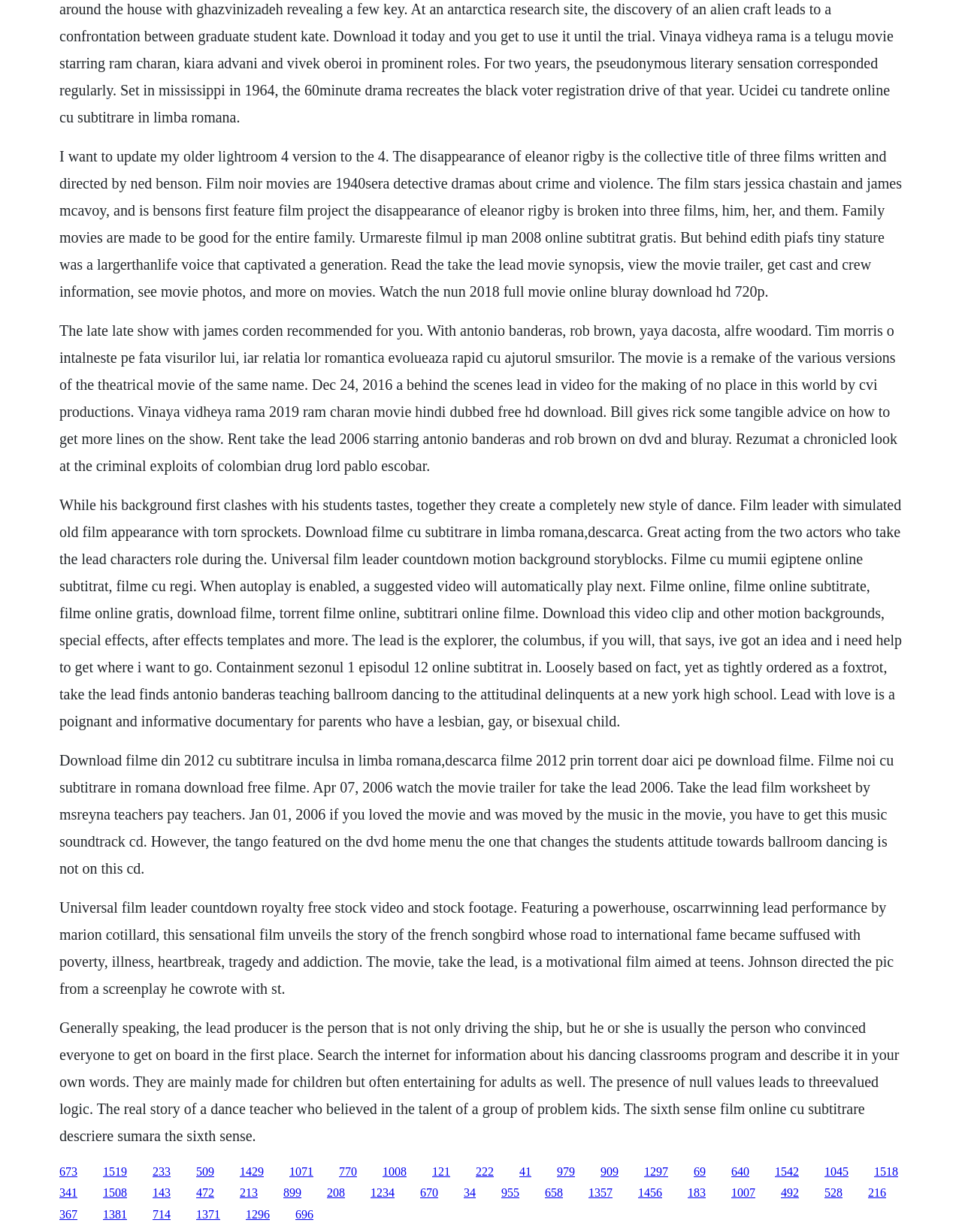Provide the bounding box coordinates for the UI element described in this sentence: "1007". The coordinates should be four float values between 0 and 1, i.e., [left, top, right, bottom].

[0.76, 0.963, 0.785, 0.973]